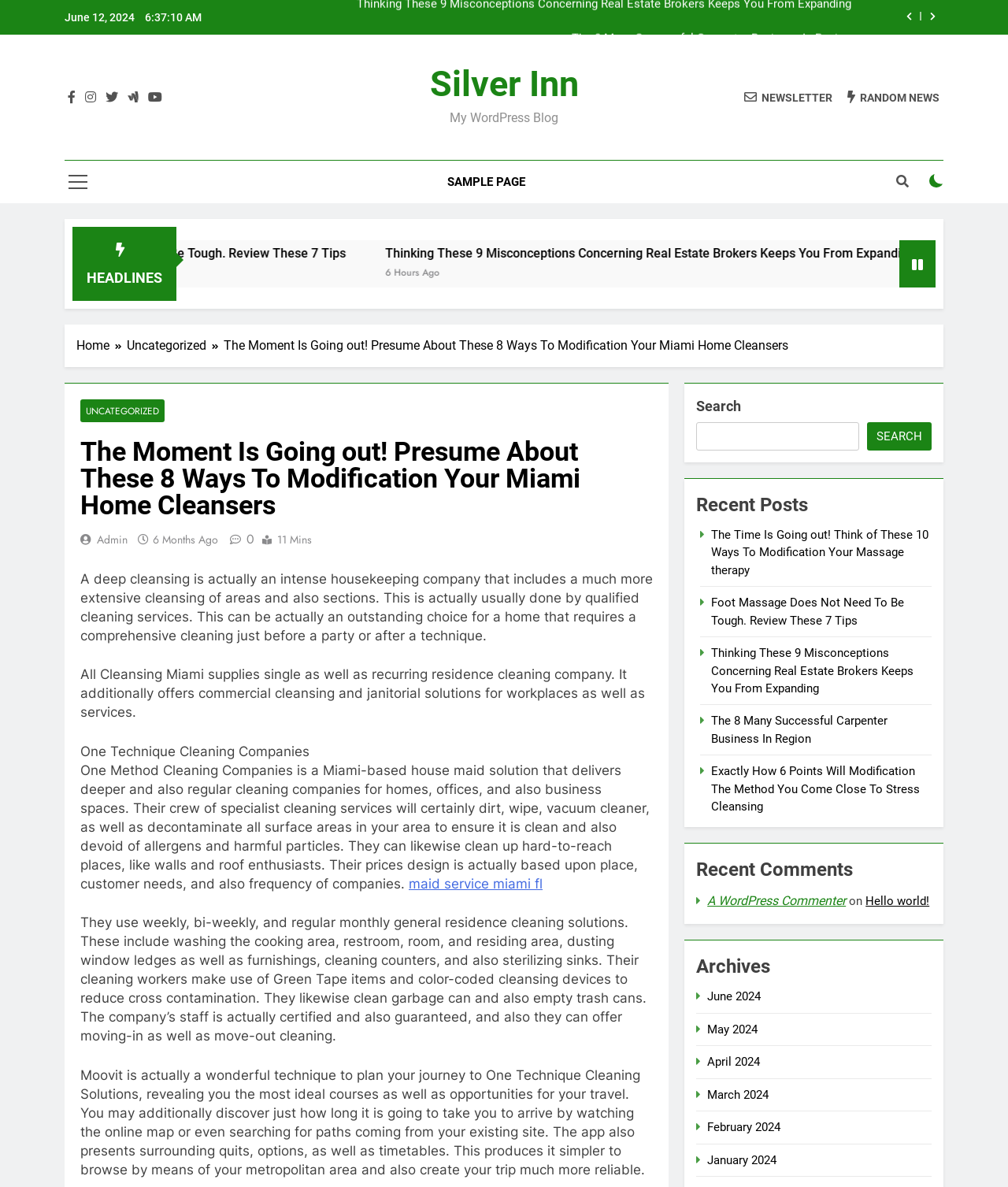Provide a single word or phrase to answer the given question: 
How often does 'One Method Cleaning Companies' offer general residence cleaning services?

Weekly, bi-weekly, and monthly